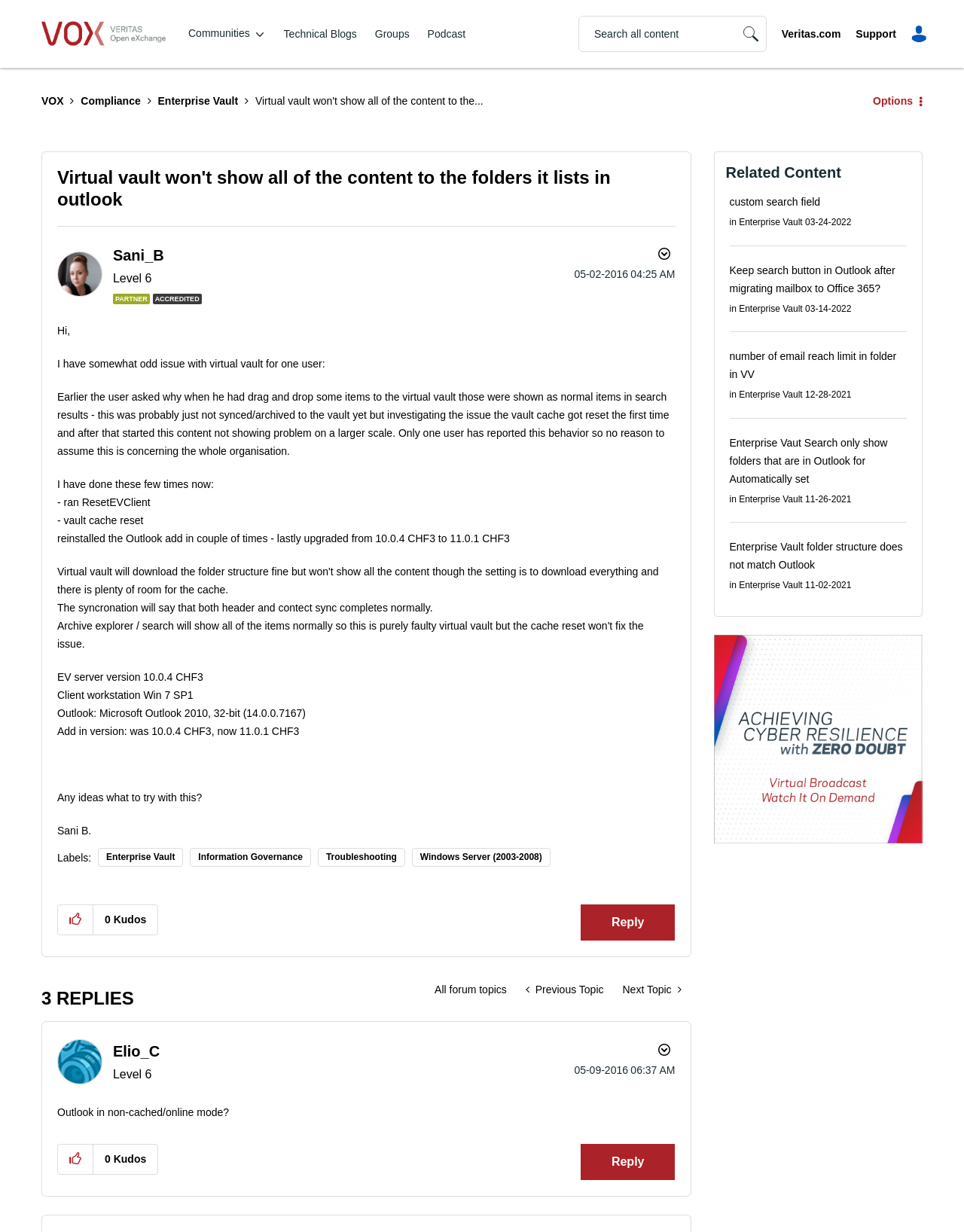Based on what you see in the screenshot, provide a thorough answer to this question: What is the name of the user who posted the question?

The question poster's name is Sani B., which can be found in the text 'Sani B.' at the bottom of the post.